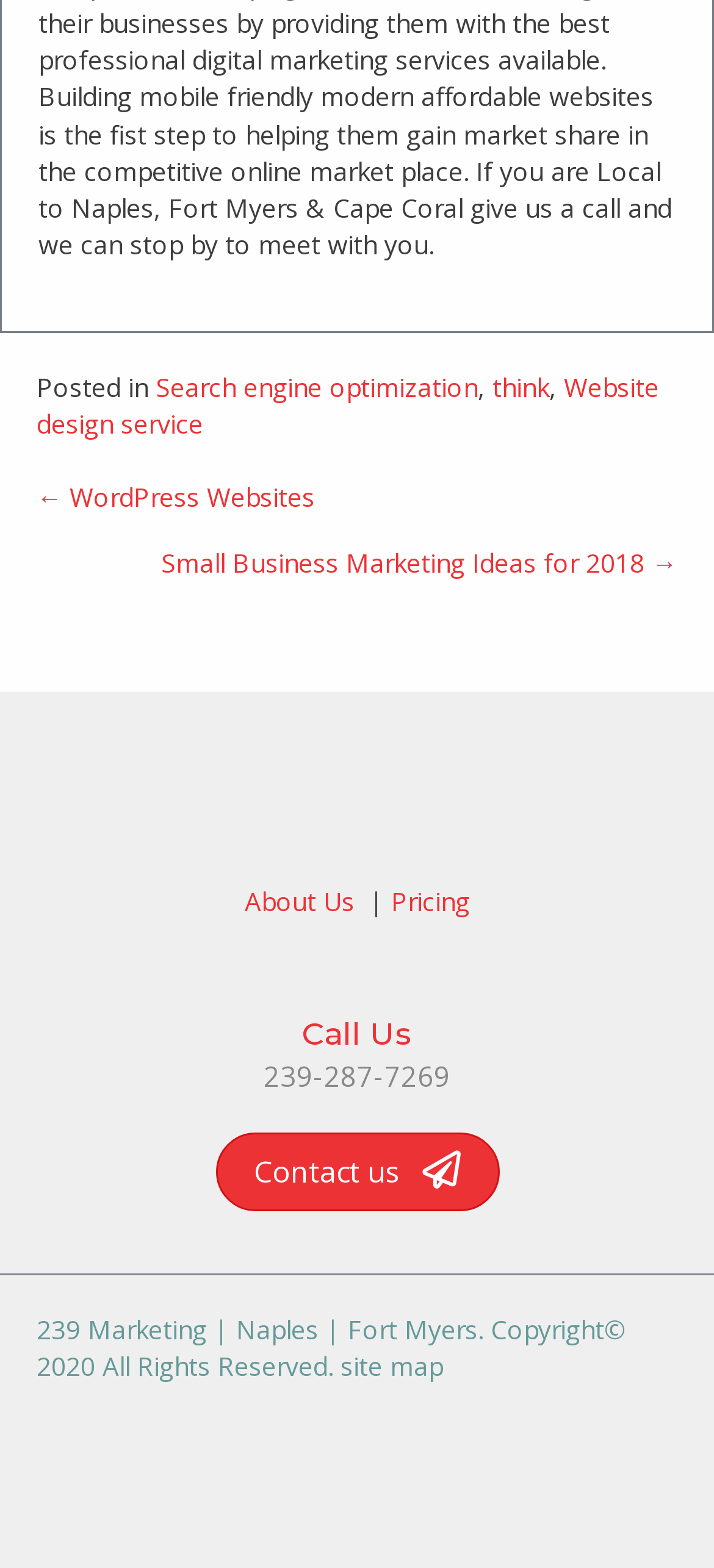Find the bounding box coordinates of the element to click in order to complete the given instruction: "Read Tricks to Avoid Traffic Jams."

None